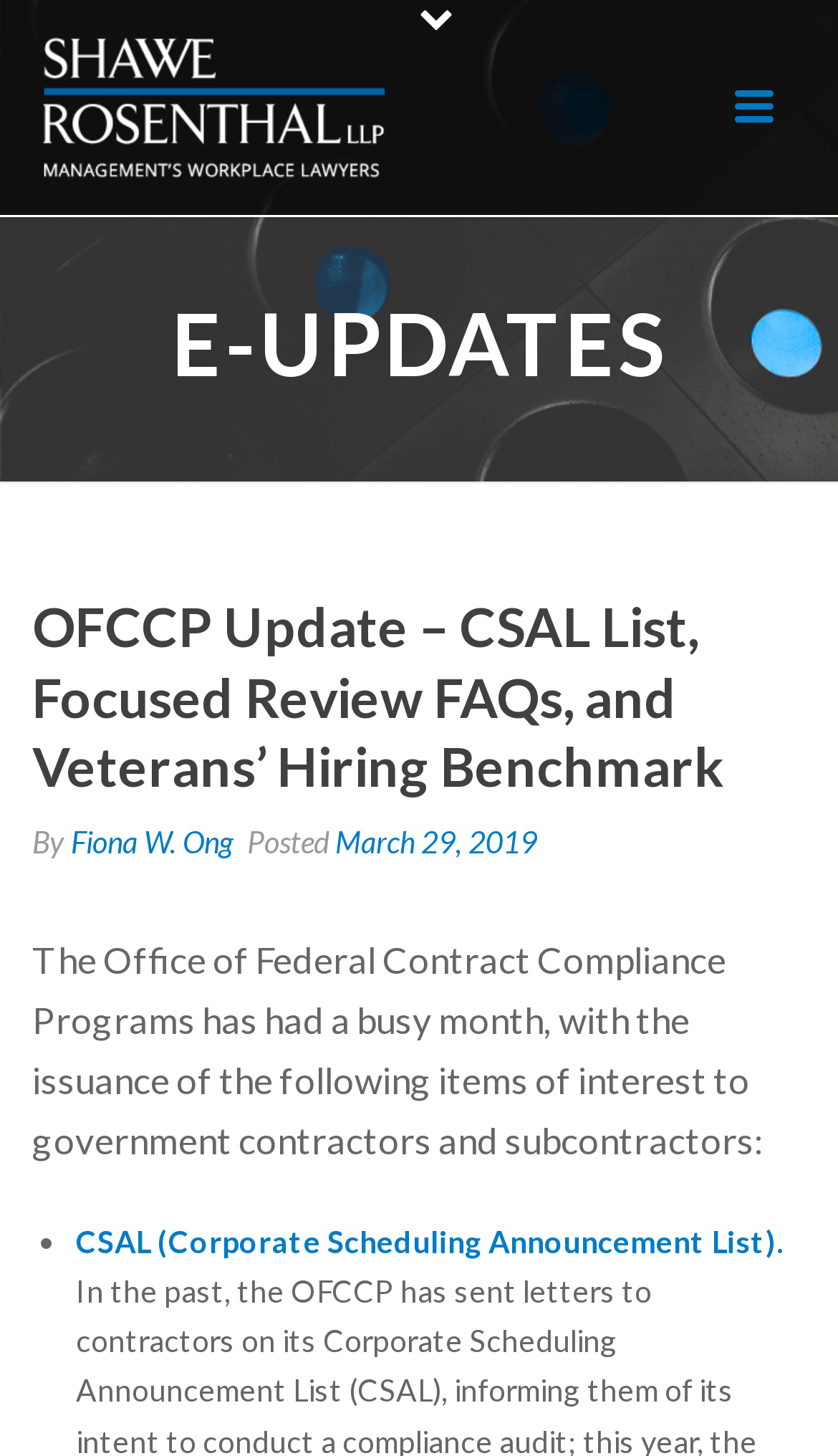What is one of the items of interest to government contractors and subcontractors?
Examine the image and give a concise answer in one word or a short phrase.

CSAL